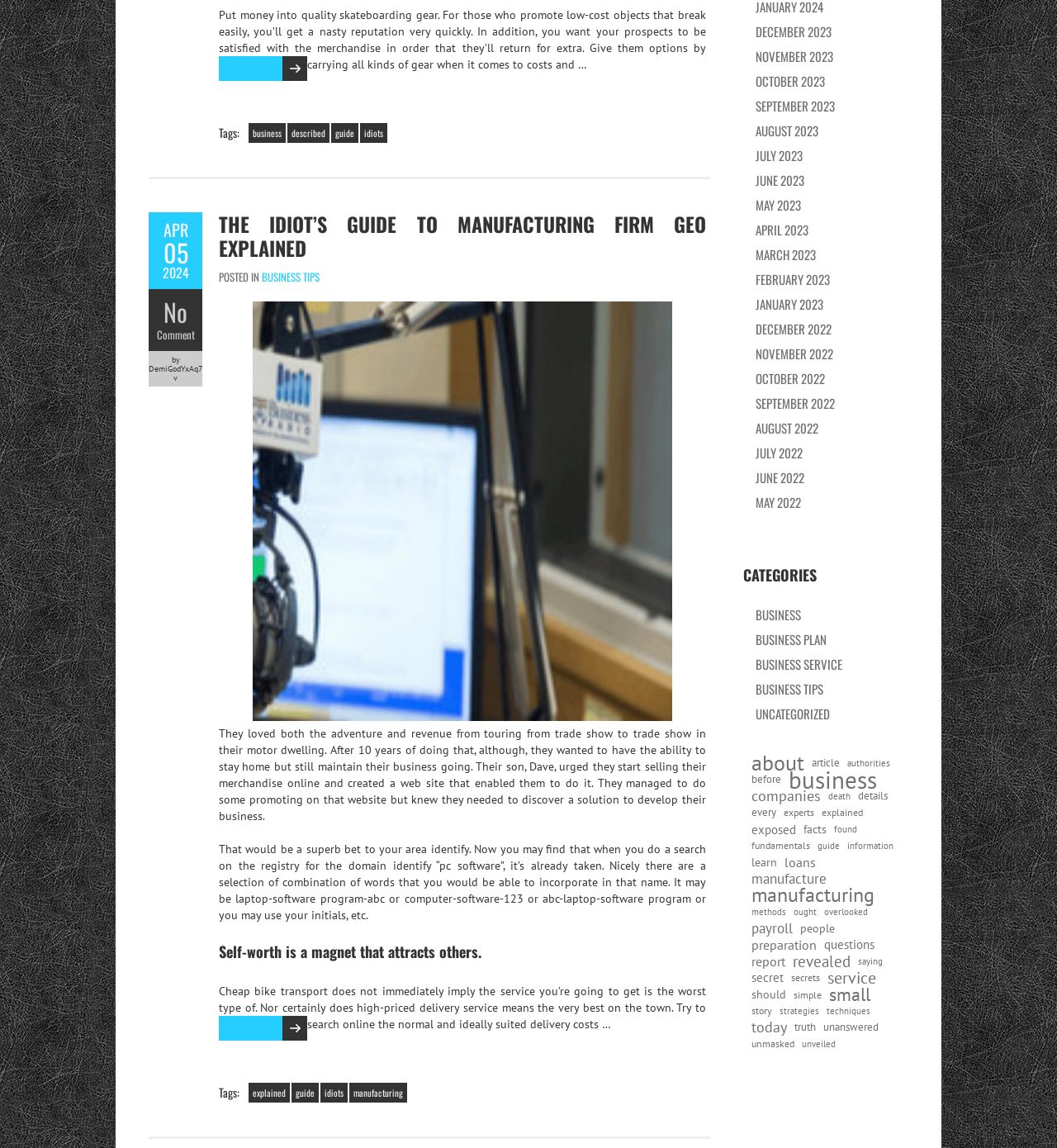Identify the bounding box coordinates for the region to click in order to carry out this instruction: "Read the rest of the article". Provide the coordinates using four float numbers between 0 and 1, formatted as [left, top, right, bottom].

[0.207, 0.049, 0.291, 0.071]